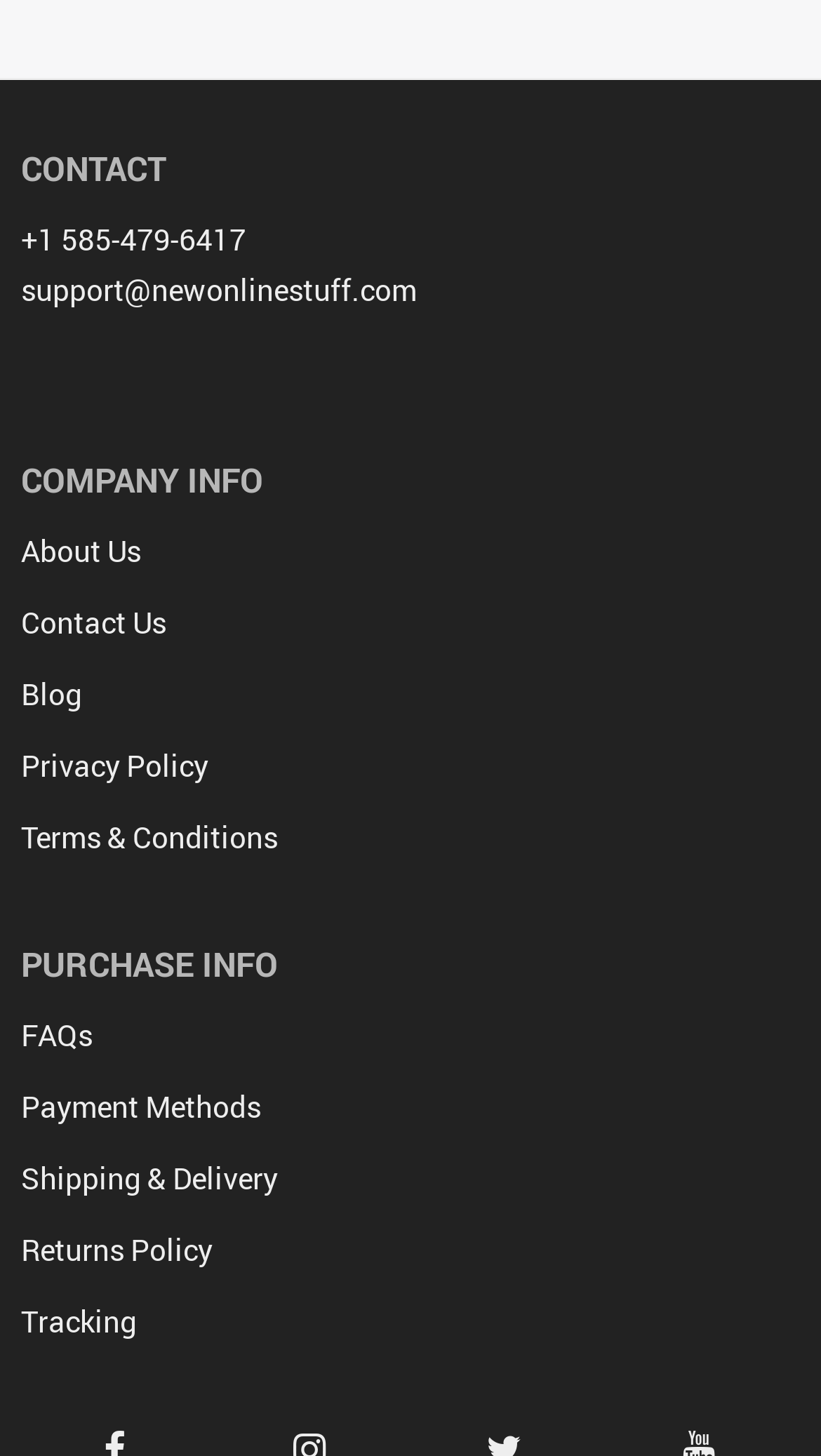Identify the bounding box coordinates of the element to click to follow this instruction: 'Call the customer service'. Ensure the coordinates are four float values between 0 and 1, provided as [left, top, right, bottom].

[0.026, 0.15, 0.3, 0.179]